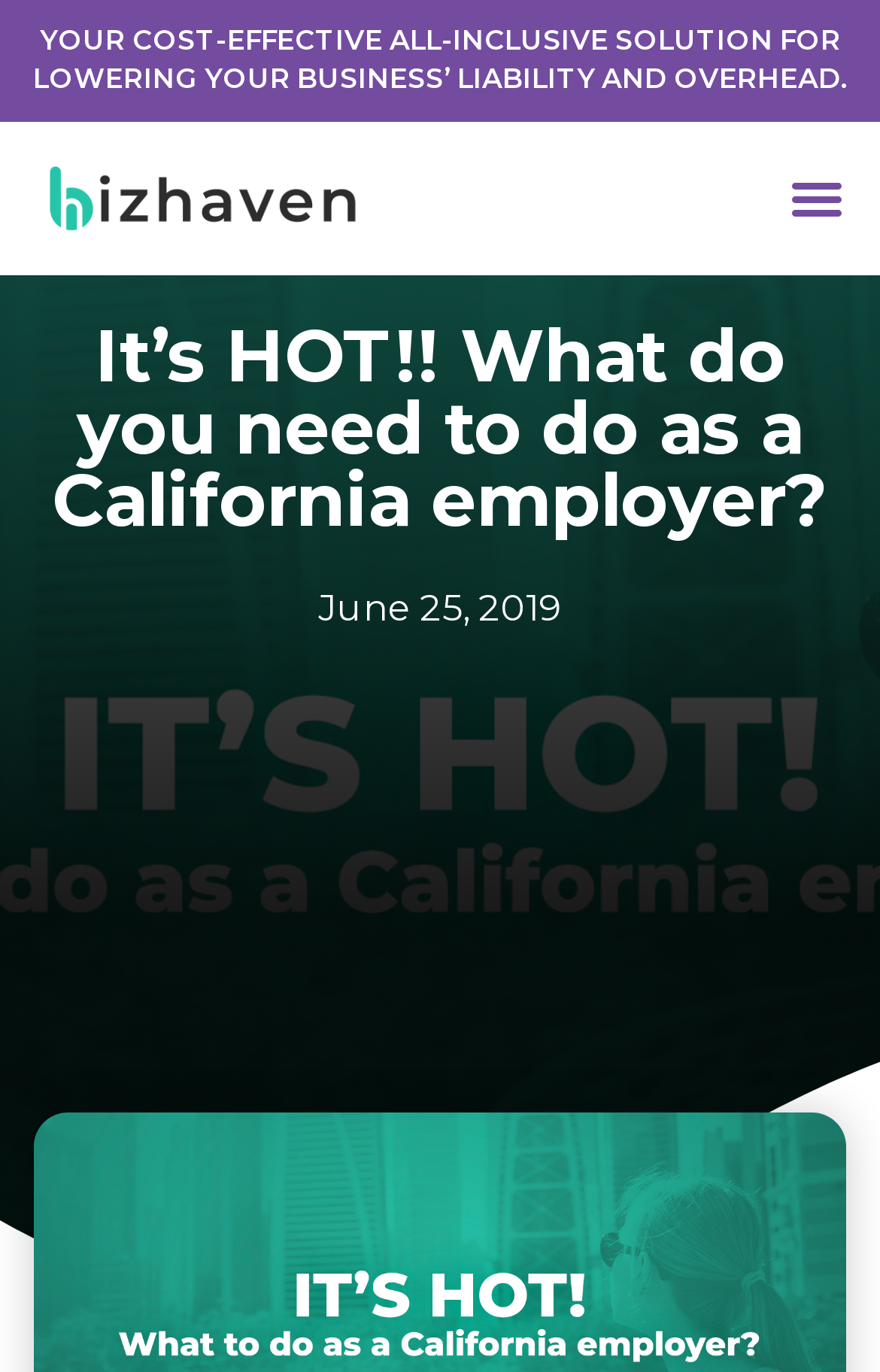Find the bounding box coordinates corresponding to the UI element with the description: "Privacy Policy". The coordinates should be formatted as [left, top, right, bottom], with values as floats between 0 and 1.

None